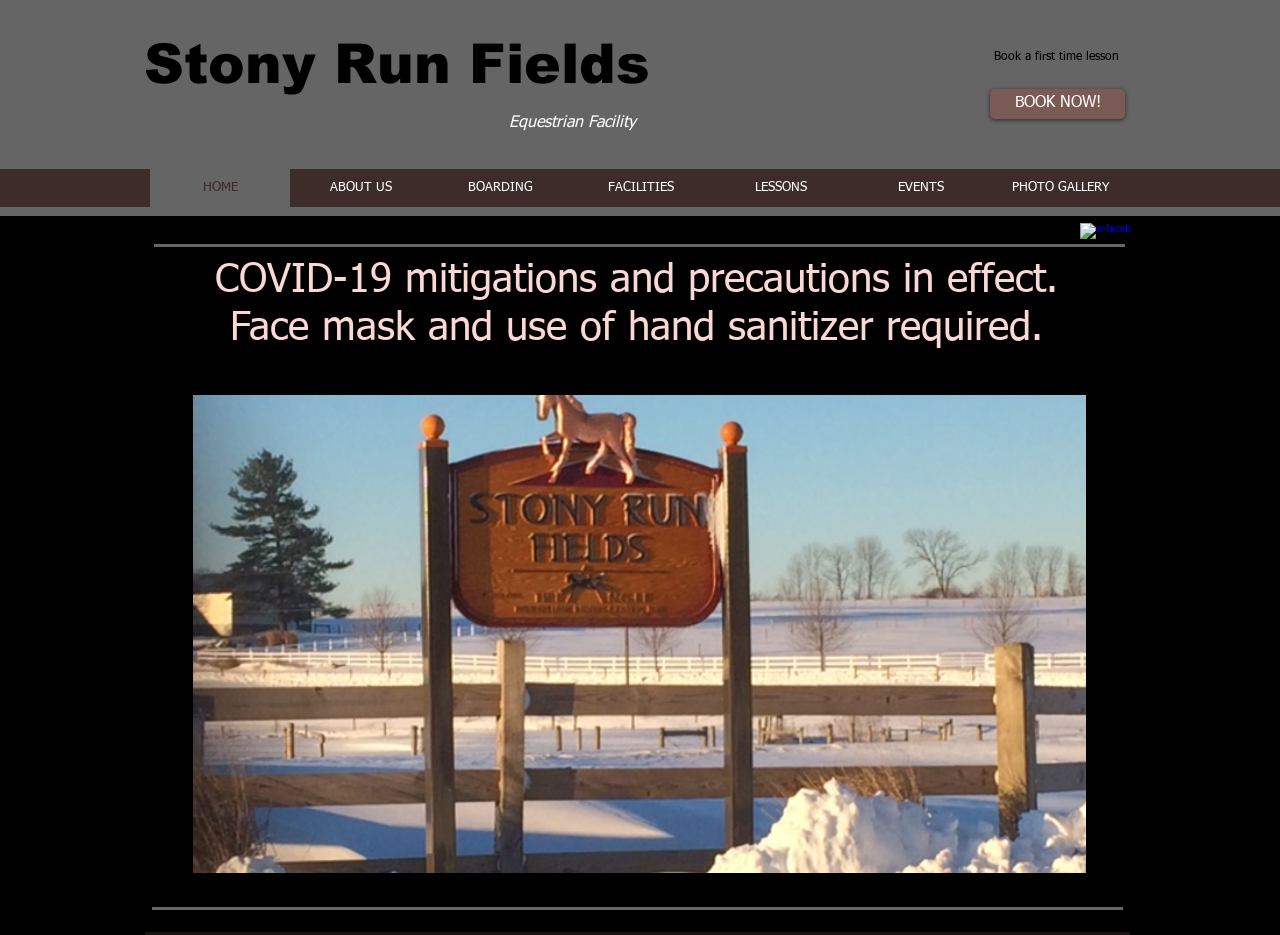Please specify the bounding box coordinates of the element that should be clicked to execute the given instruction: 'Click the BOOK NOW! button'. Ensure the coordinates are four float numbers between 0 and 1, expressed as [left, top, right, bottom].

[0.773, 0.095, 0.879, 0.127]